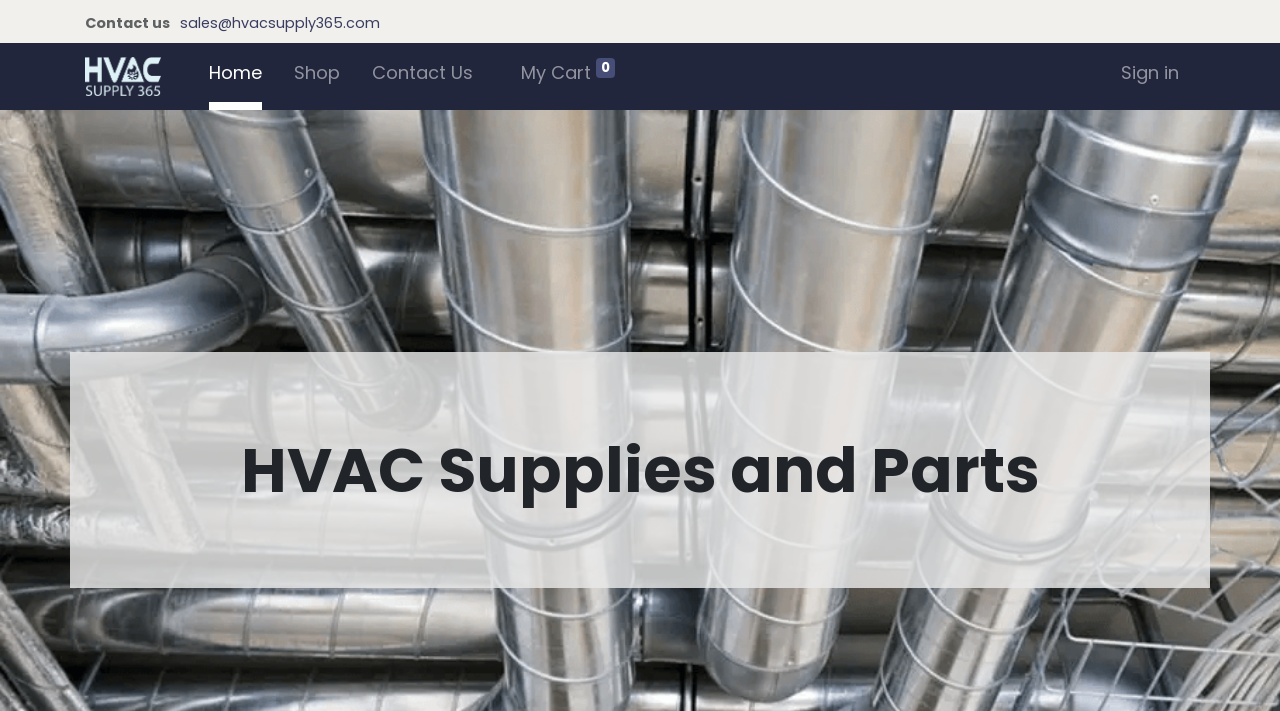Please identify the bounding box coordinates of the clickable element to fulfill the following instruction: "Go to home page". The coordinates should be four float numbers between 0 and 1, i.e., [left, top, right, bottom].

None